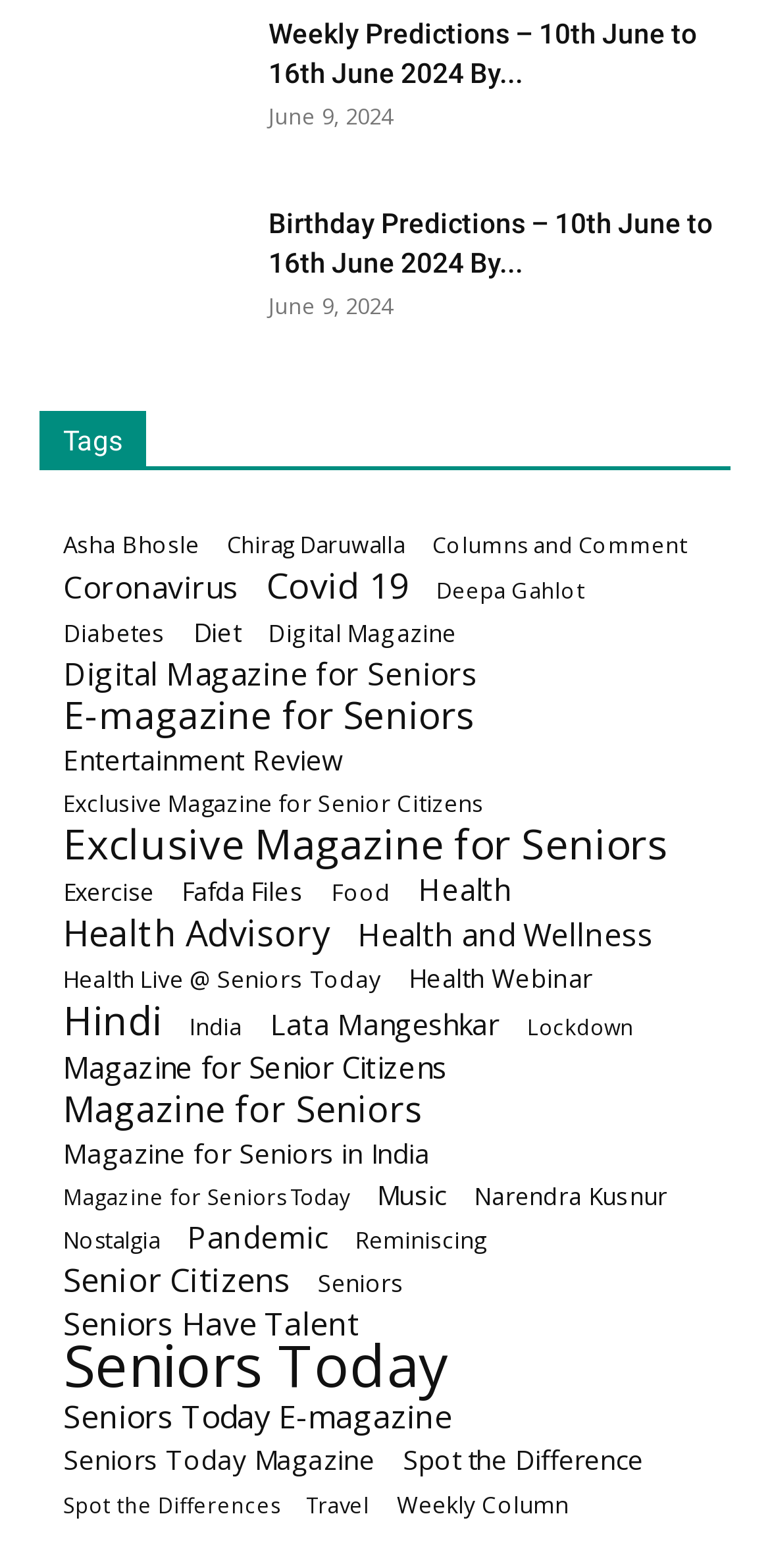Find the bounding box coordinates of the element to click in order to complete this instruction: "Explore the 'Tags' section". The bounding box coordinates must be four float numbers between 0 and 1, denoted as [left, top, right, bottom].

[0.051, 0.262, 0.949, 0.3]